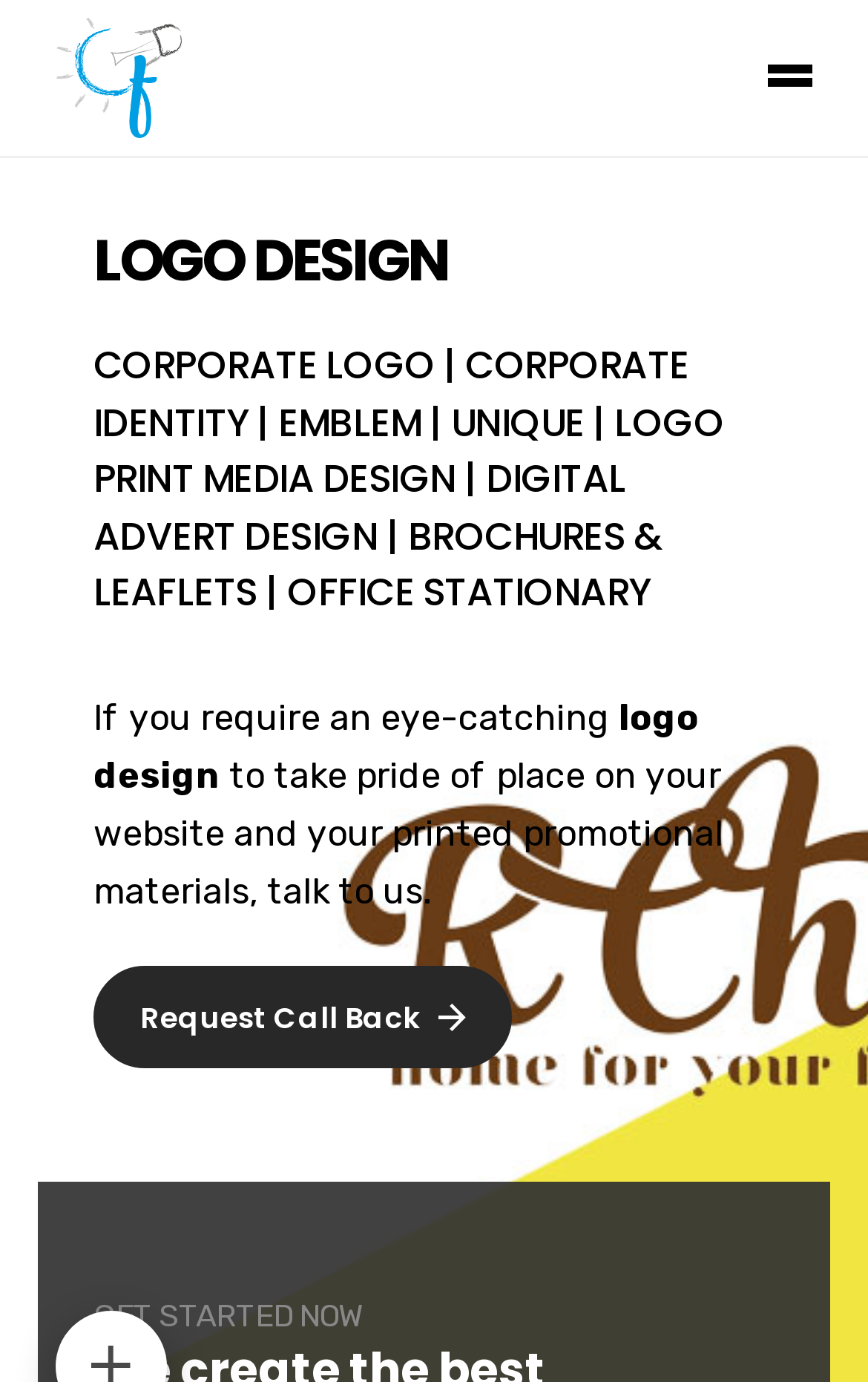What is the tone of the webpage content?
Answer the question with a single word or phrase by looking at the picture.

Professional and promotional